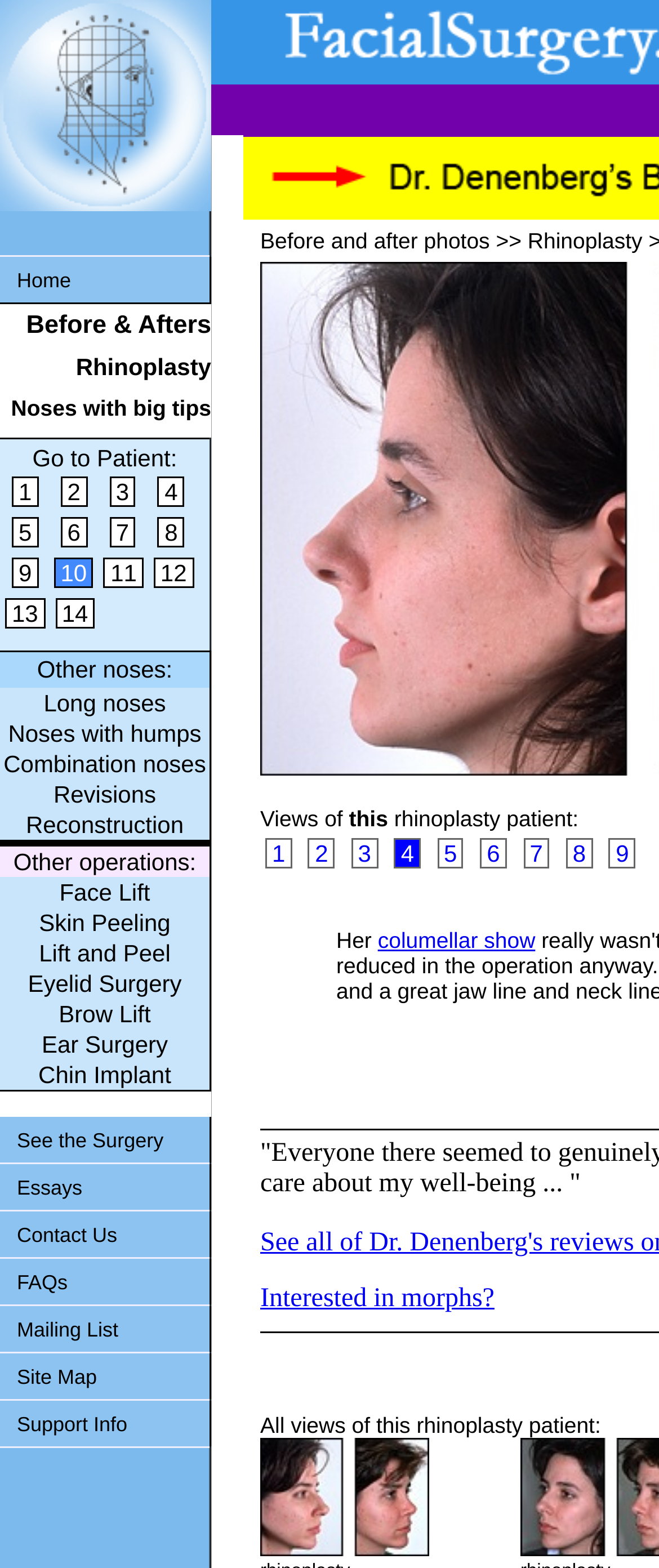Please answer the following question using a single word or phrase: 
What is the purpose of the 'Go to Patient:' text?

To navigate to a specific patient